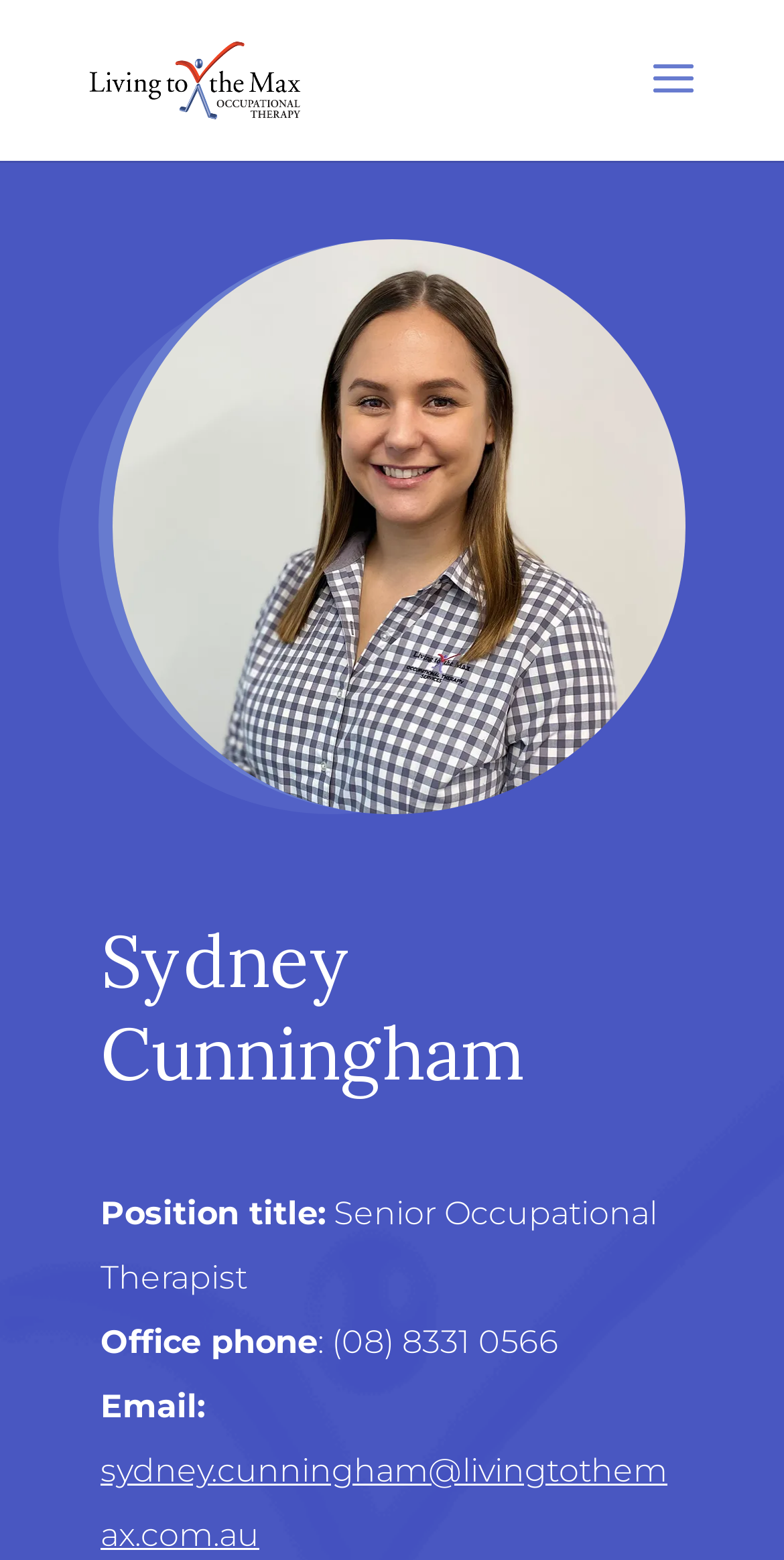What is the email address of Sydney Cunningham?
Look at the image and answer the question using a single word or phrase.

sydney.cunningham@livingtothemax.com.au